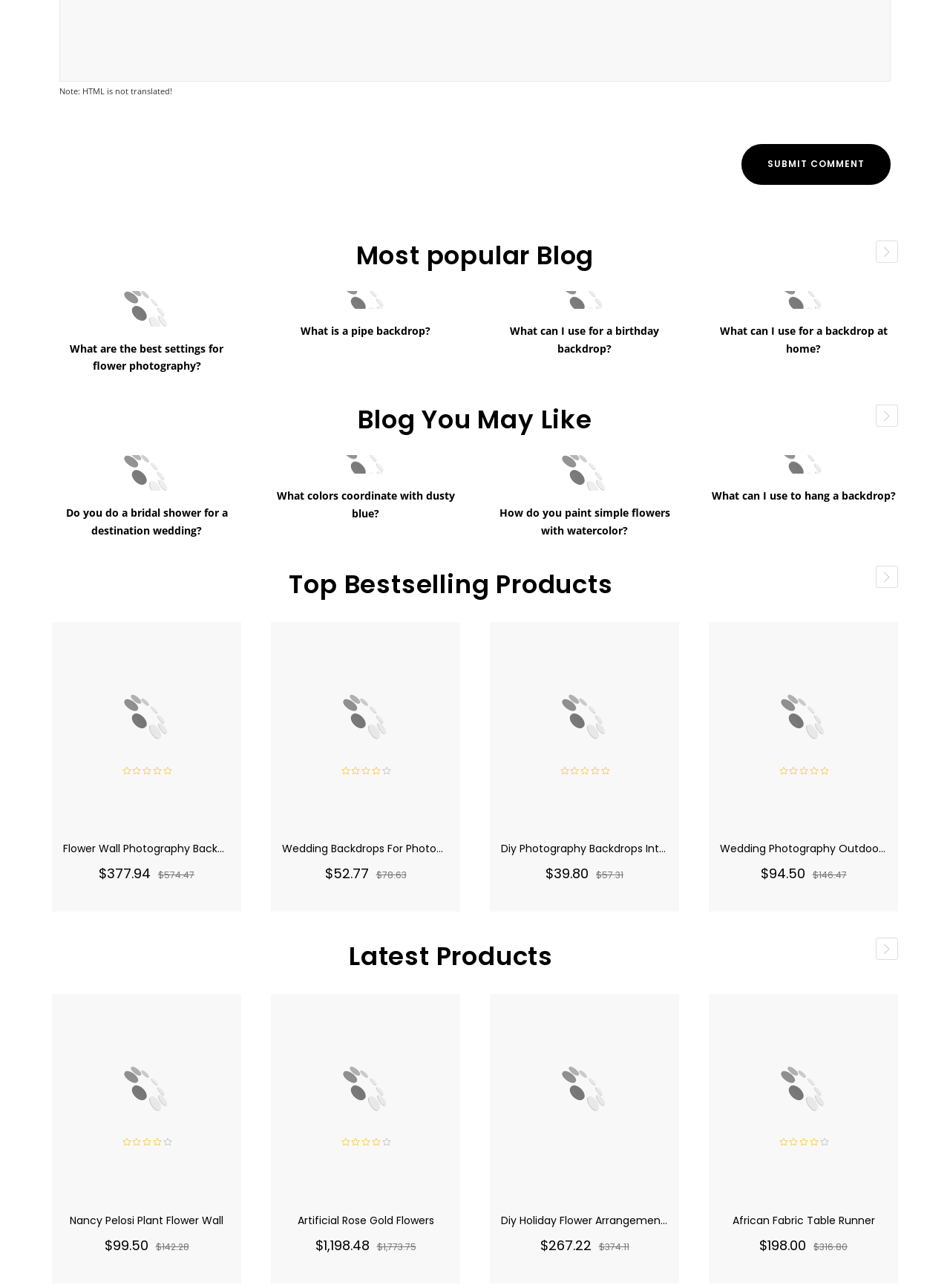How many products are listed under 'Top Bestselling Products'?
Refer to the image and give a detailed answer to the query.

I counted the number of products listed under the 'Top Bestselling Products' section, which includes 'Flower Wall Photography Backdrop', 'Wedding Backdrops For Photography', 'Diy Photography Backdrops Into Wedding', and 'Wedding Photography Outdoor Backdrops'. There are 4 products in total.